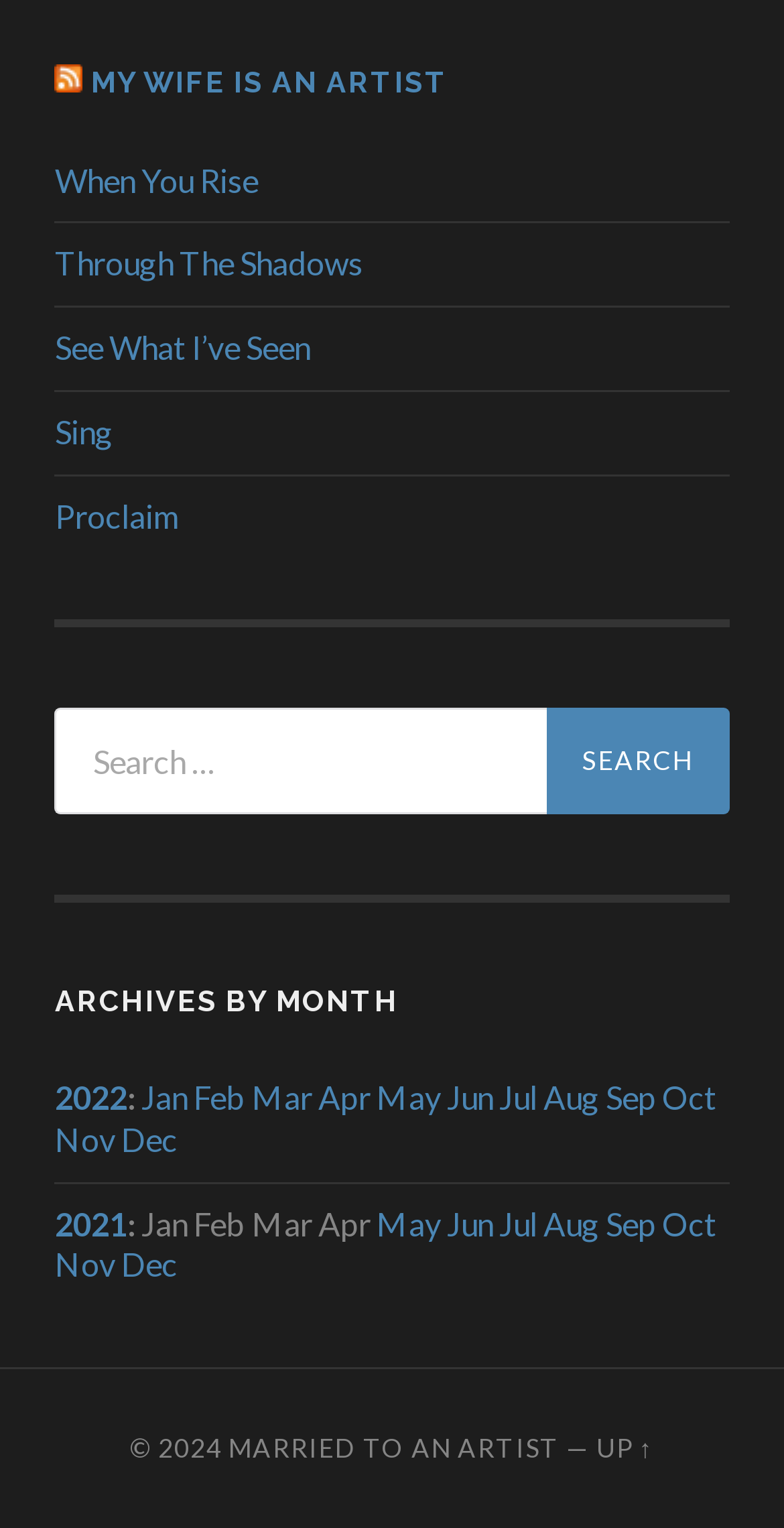Given the element description, predict the bounding box coordinates in the format (top-left x, top-left y, bottom-right x, bottom-right y). Make sure all values are between 0 and 1. Here is the element description: When You Rise

[0.07, 0.105, 0.329, 0.13]